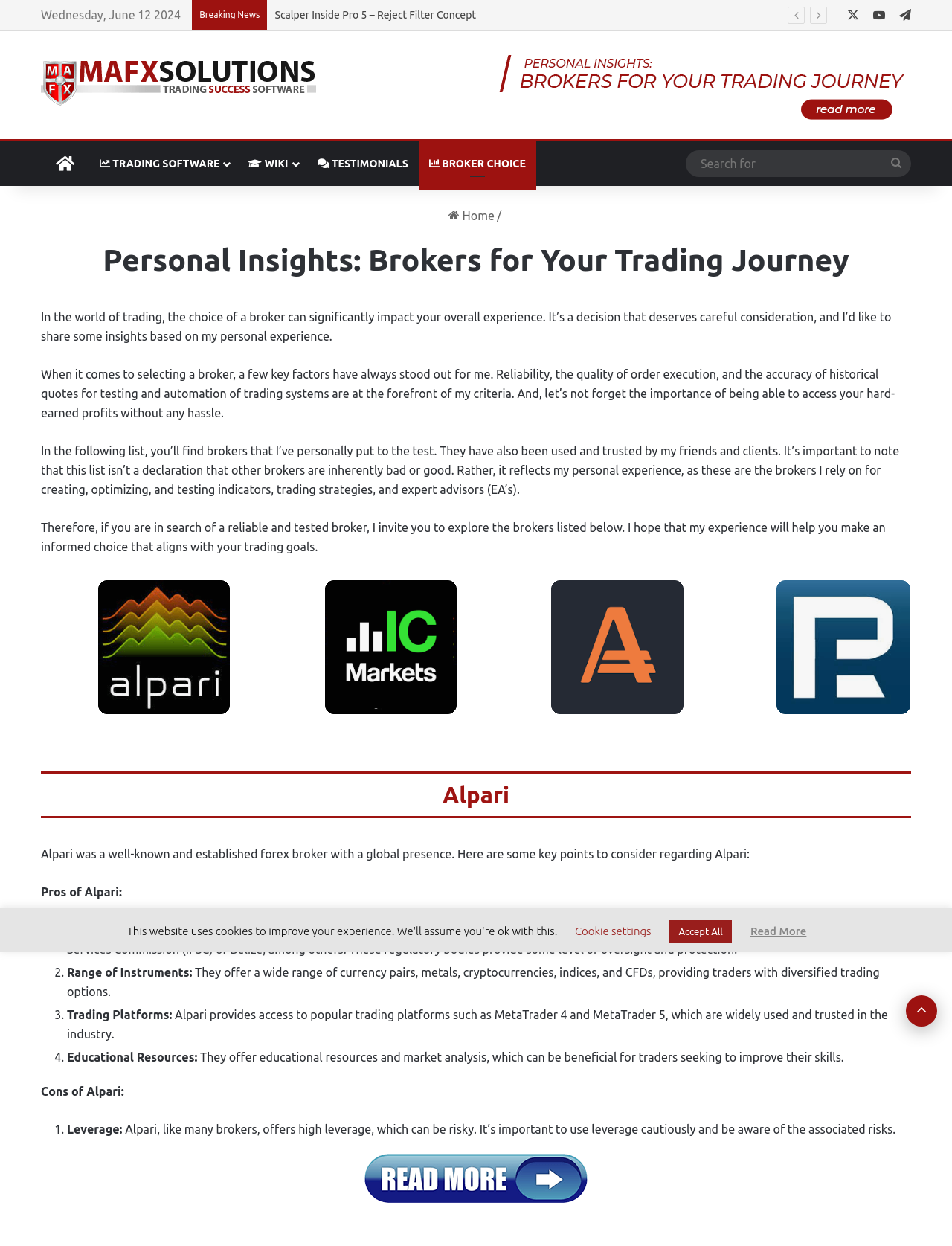Please identify the bounding box coordinates of the clickable region that I should interact with to perform the following instruction: "Back to top". The coordinates should be expressed as four float numbers between 0 and 1, i.e., [left, top, right, bottom].

[0.952, 0.799, 0.984, 0.824]